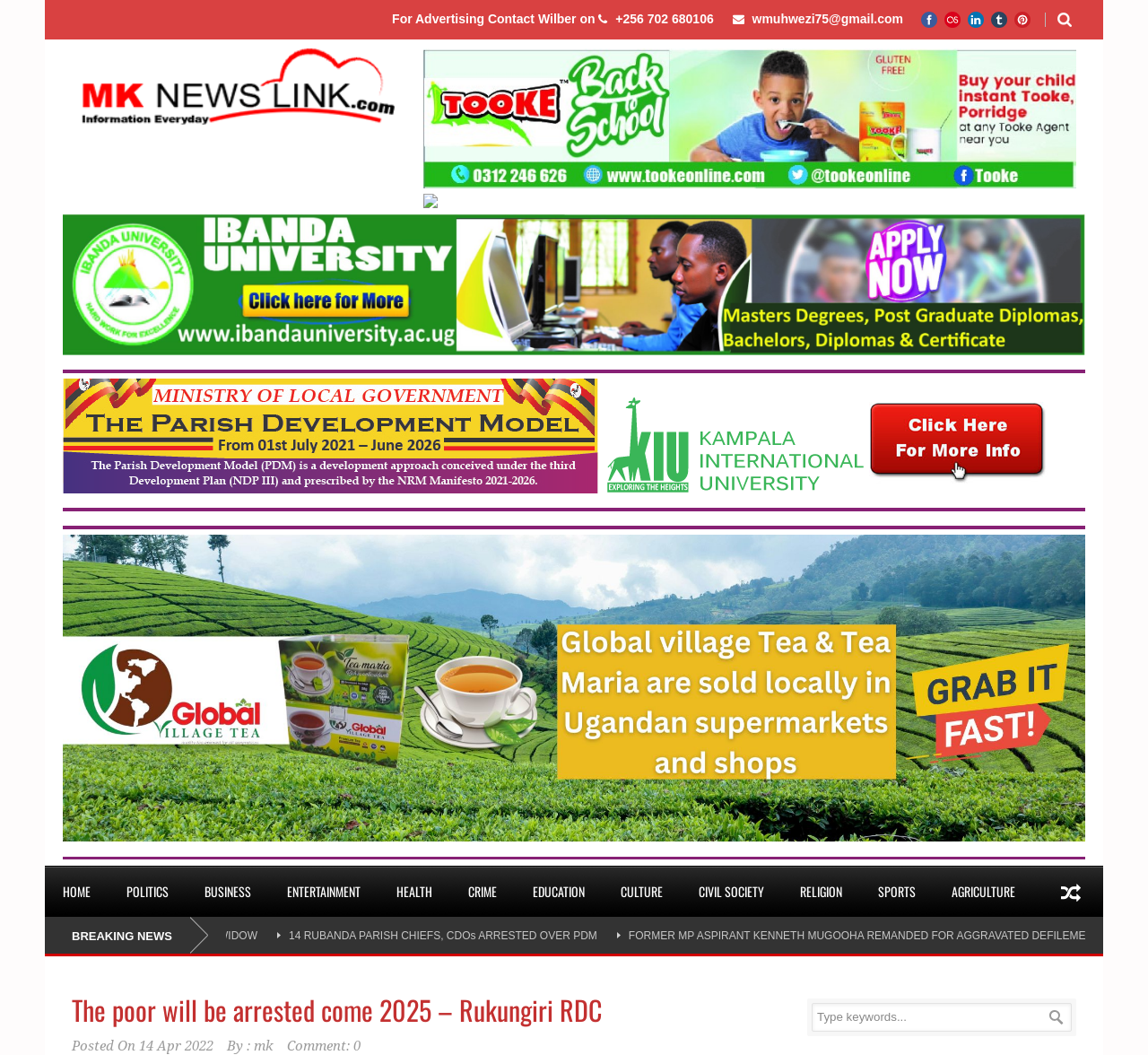Please provide the bounding box coordinates for the element that needs to be clicked to perform the instruction: "Contact Wilber for advertising". The coordinates must consist of four float numbers between 0 and 1, formatted as [left, top, right, bottom].

[0.533, 0.011, 0.625, 0.025]